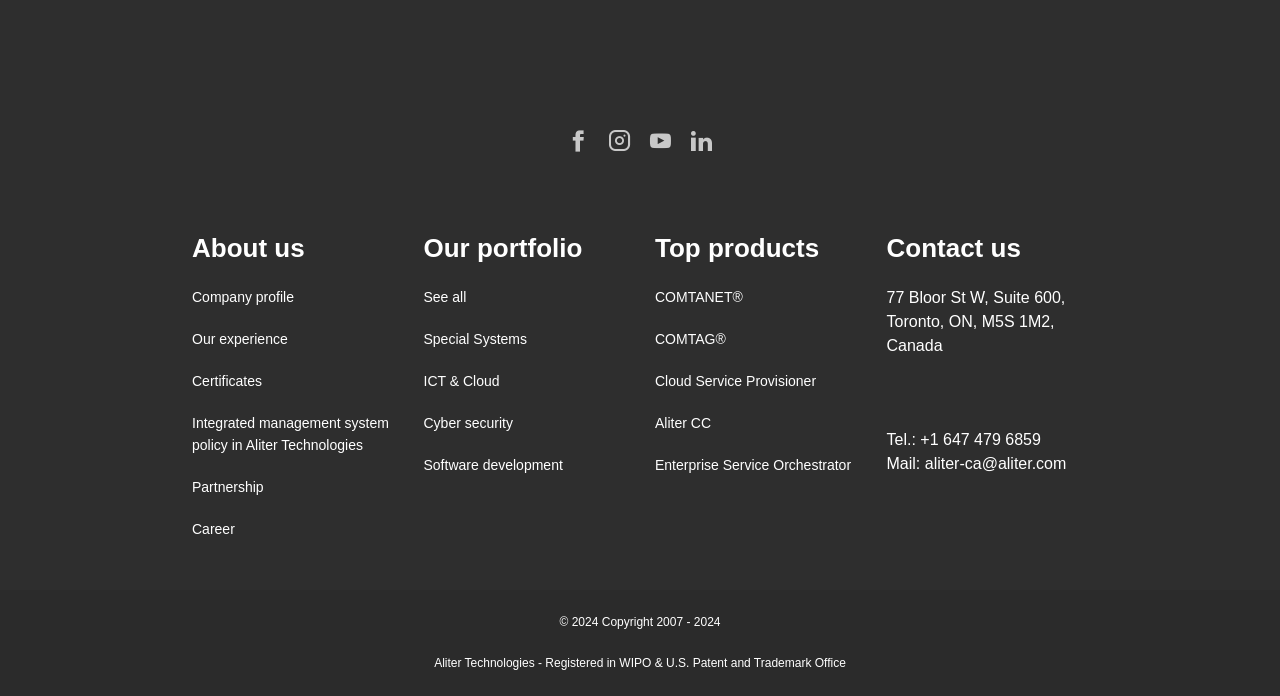Determine the bounding box coordinates of the clickable region to follow the instruction: "View Company profile".

[0.15, 0.415, 0.23, 0.438]